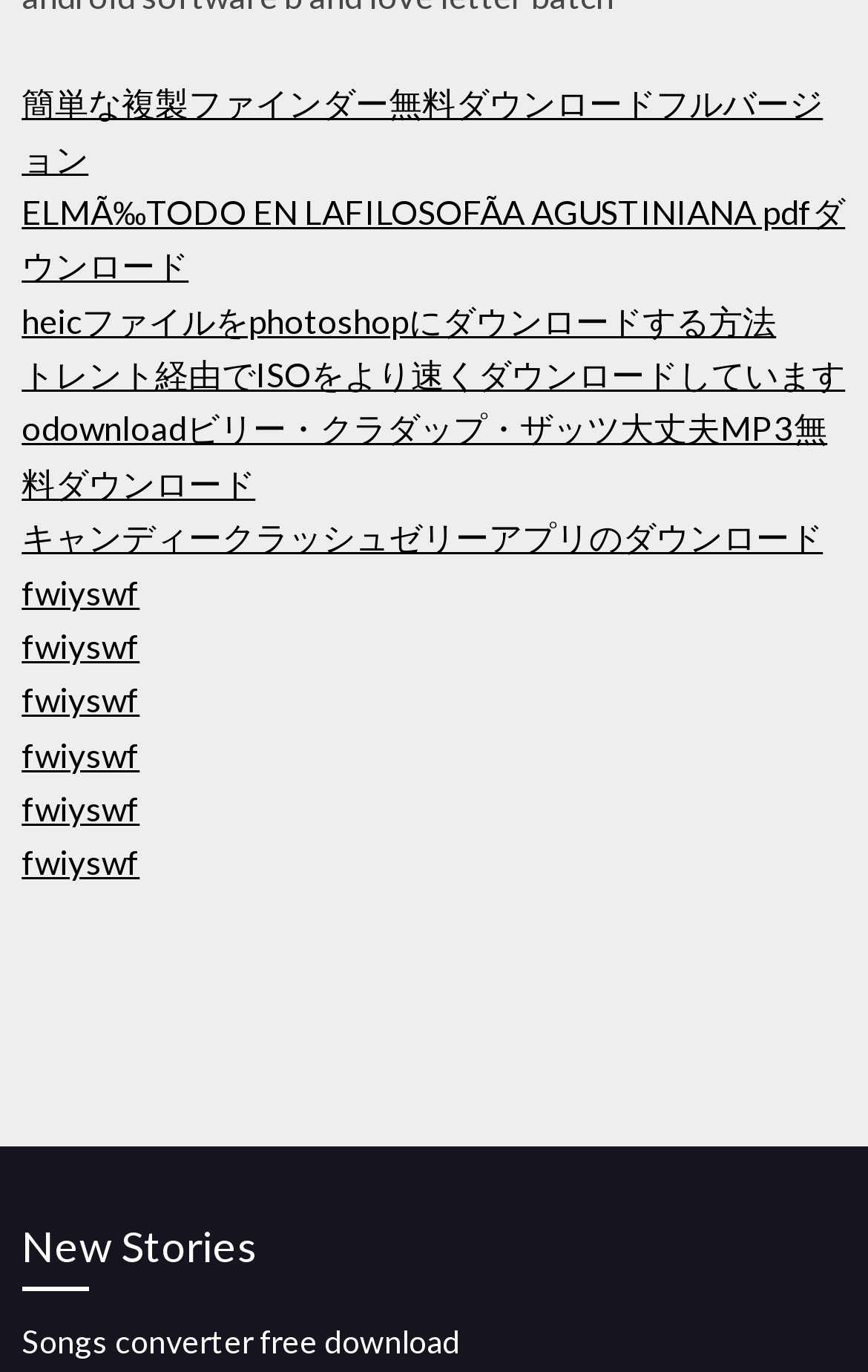Identify the bounding box coordinates of the part that should be clicked to carry out this instruction: "Download the Songs converter for free".

[0.025, 0.963, 0.53, 0.991]